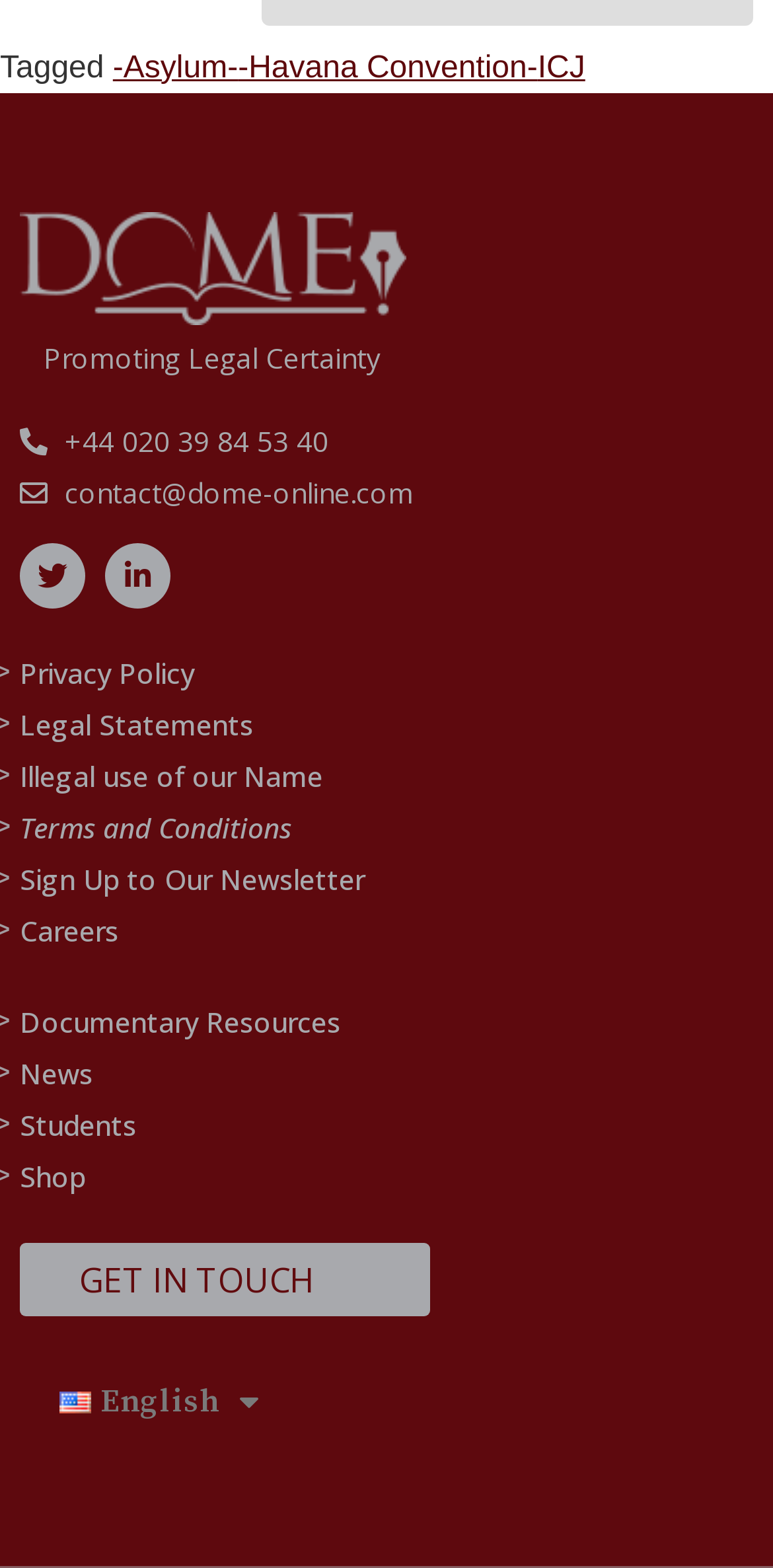Find the bounding box coordinates of the element to click in order to complete this instruction: "Sign up for the newsletter". The bounding box coordinates must be four float numbers between 0 and 1, denoted as [left, top, right, bottom].

[0.026, 0.545, 1.0, 0.578]